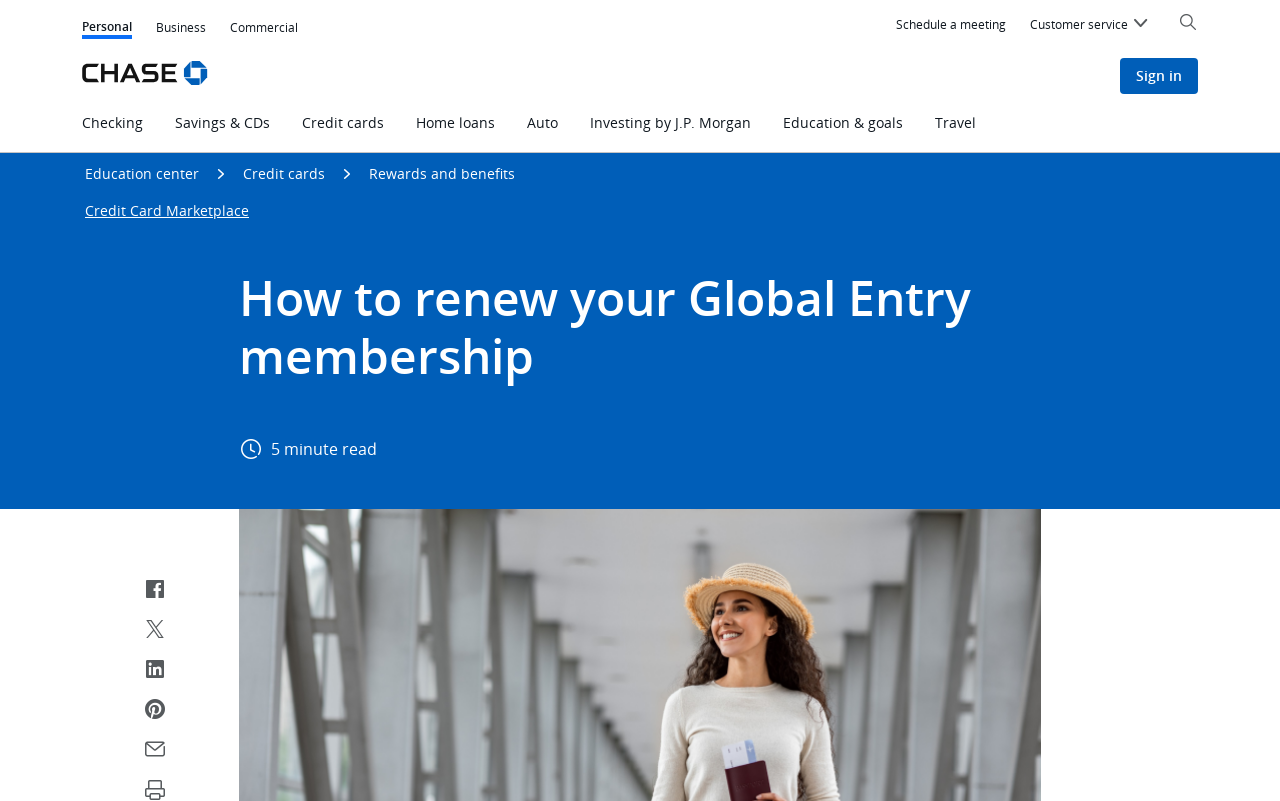What is the purpose of the 'Schedule a meeting' menu item? Refer to the image and provide a one-word or short phrase answer.

To schedule a meeting